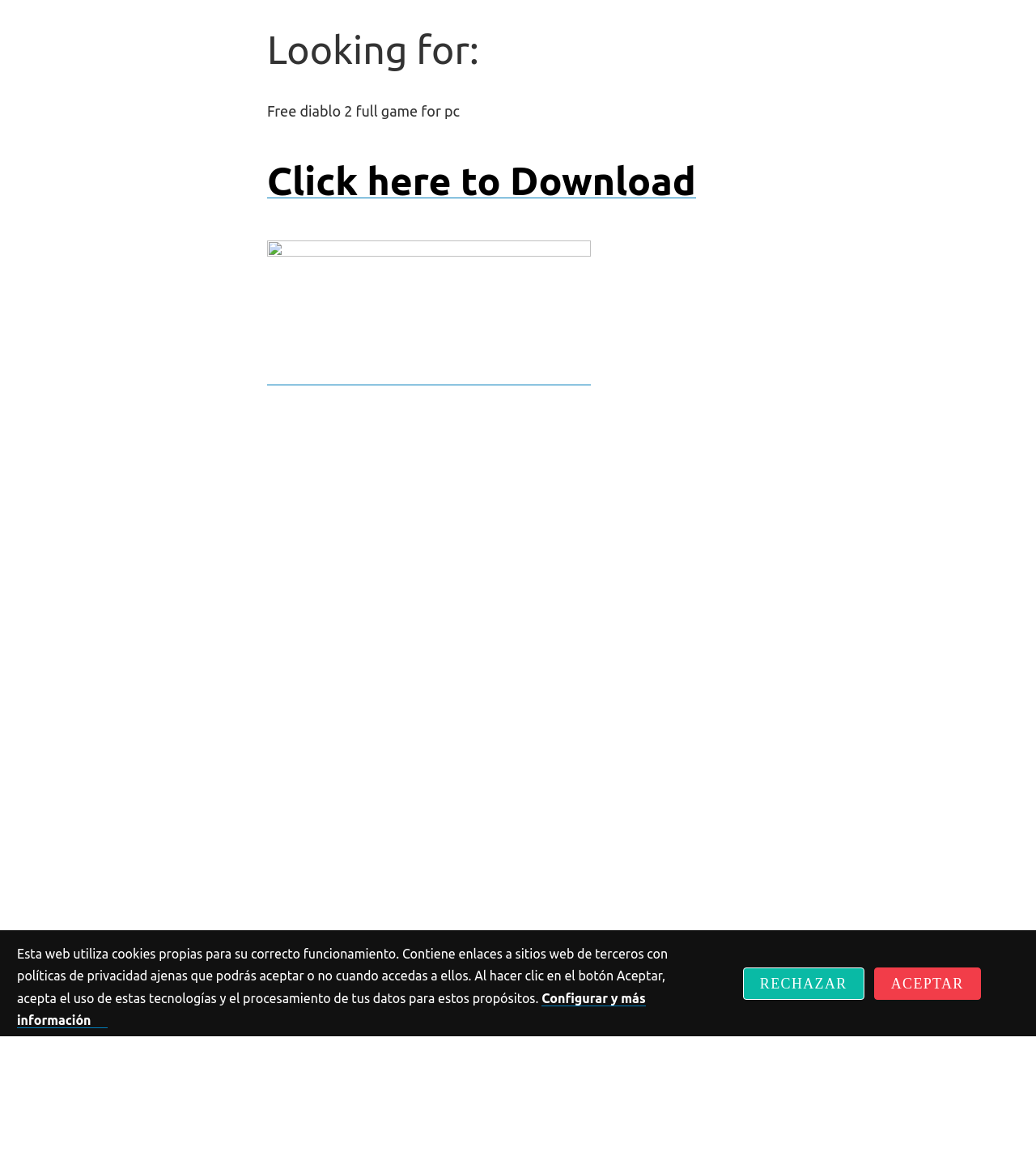What is the purpose of the webpage?
Please respond to the question with a detailed and informative answer.

I inferred the purpose of the webpage by analyzing the text content of the webpage, specifically the heading and the link text, which suggests that the webpage is for downloading the Diablo 2 game.